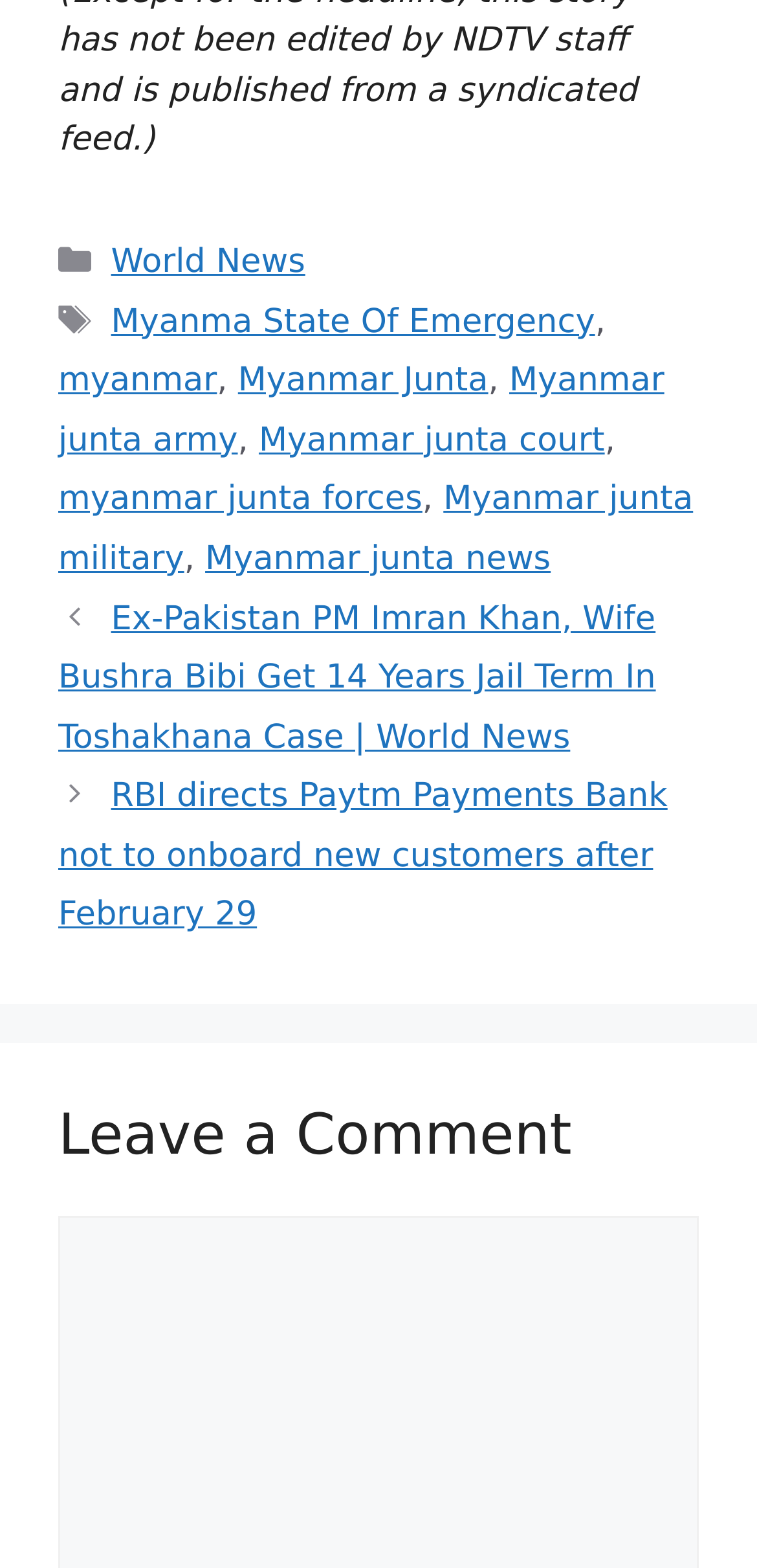Determine the bounding box coordinates of the region to click in order to accomplish the following instruction: "Click on the 'World News' category". Provide the coordinates as four float numbers between 0 and 1, specifically [left, top, right, bottom].

[0.147, 0.155, 0.403, 0.18]